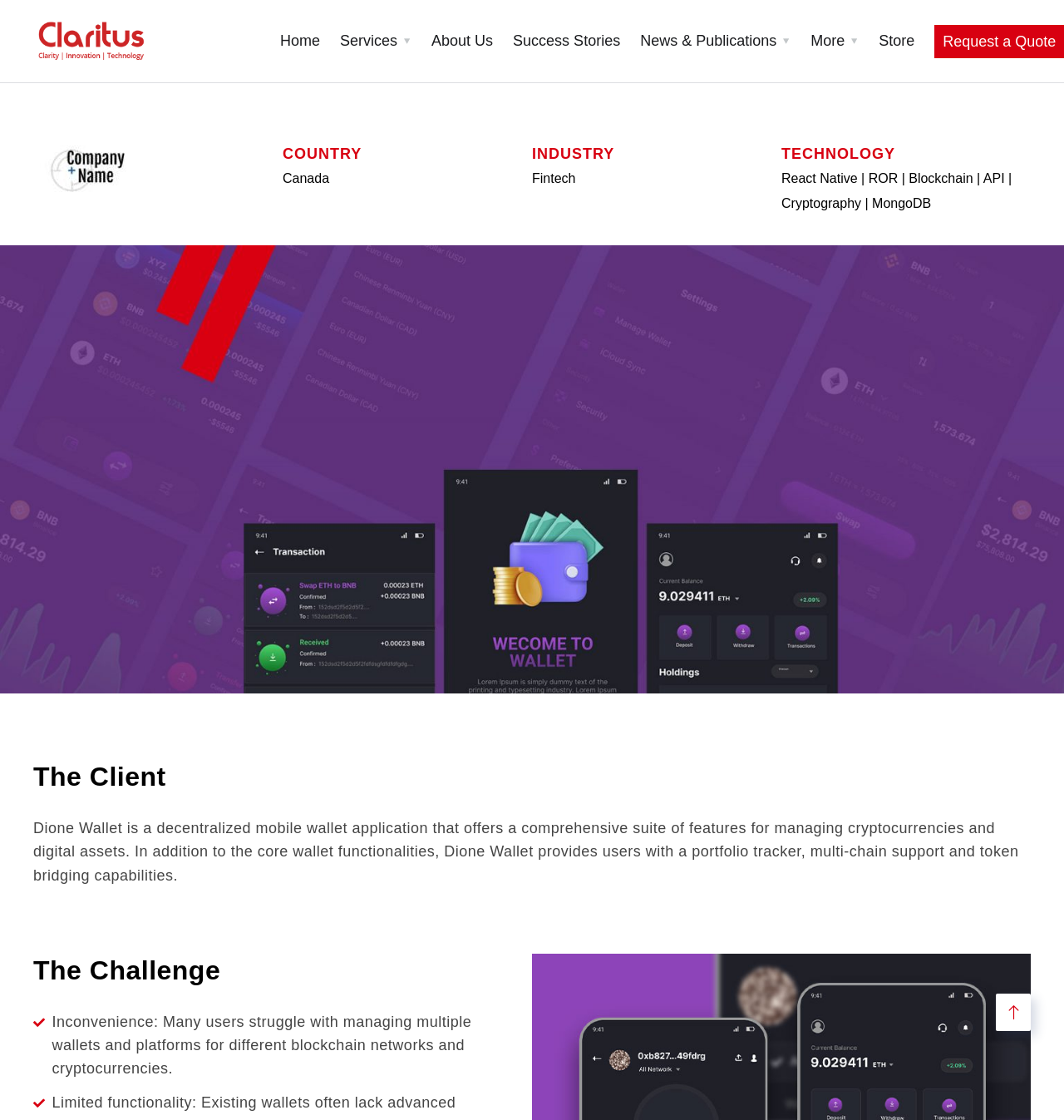Use a single word or phrase to respond to the question:
What is the country where the company is located?

Canada